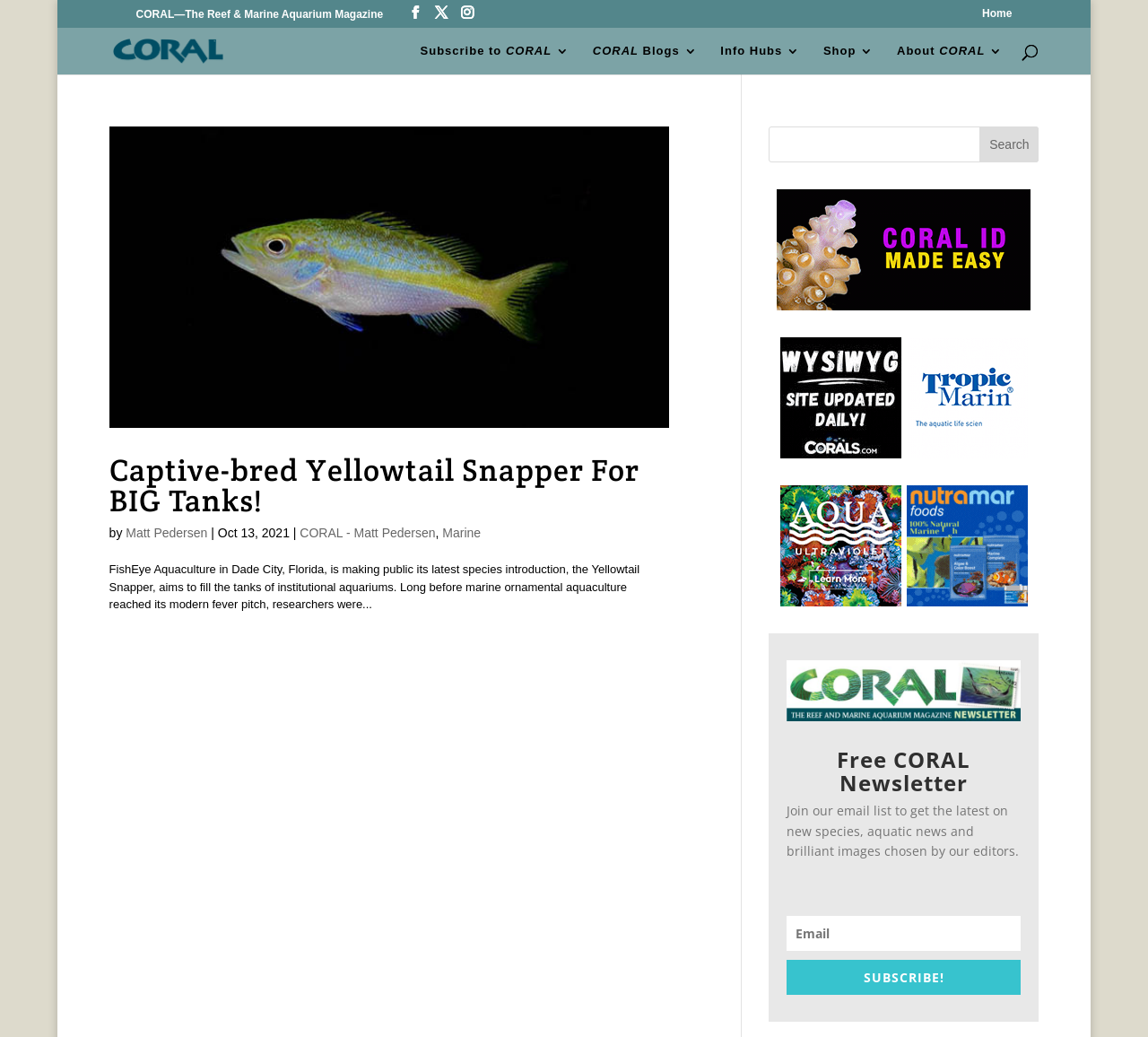How many articles are displayed on the webpage?
Please provide a detailed answer to the question.

There is only one article displayed on the webpage, which is titled 'Captive-bred Yellowtail Snapper For BIG Tanks!' and has a corresponding image and author information.